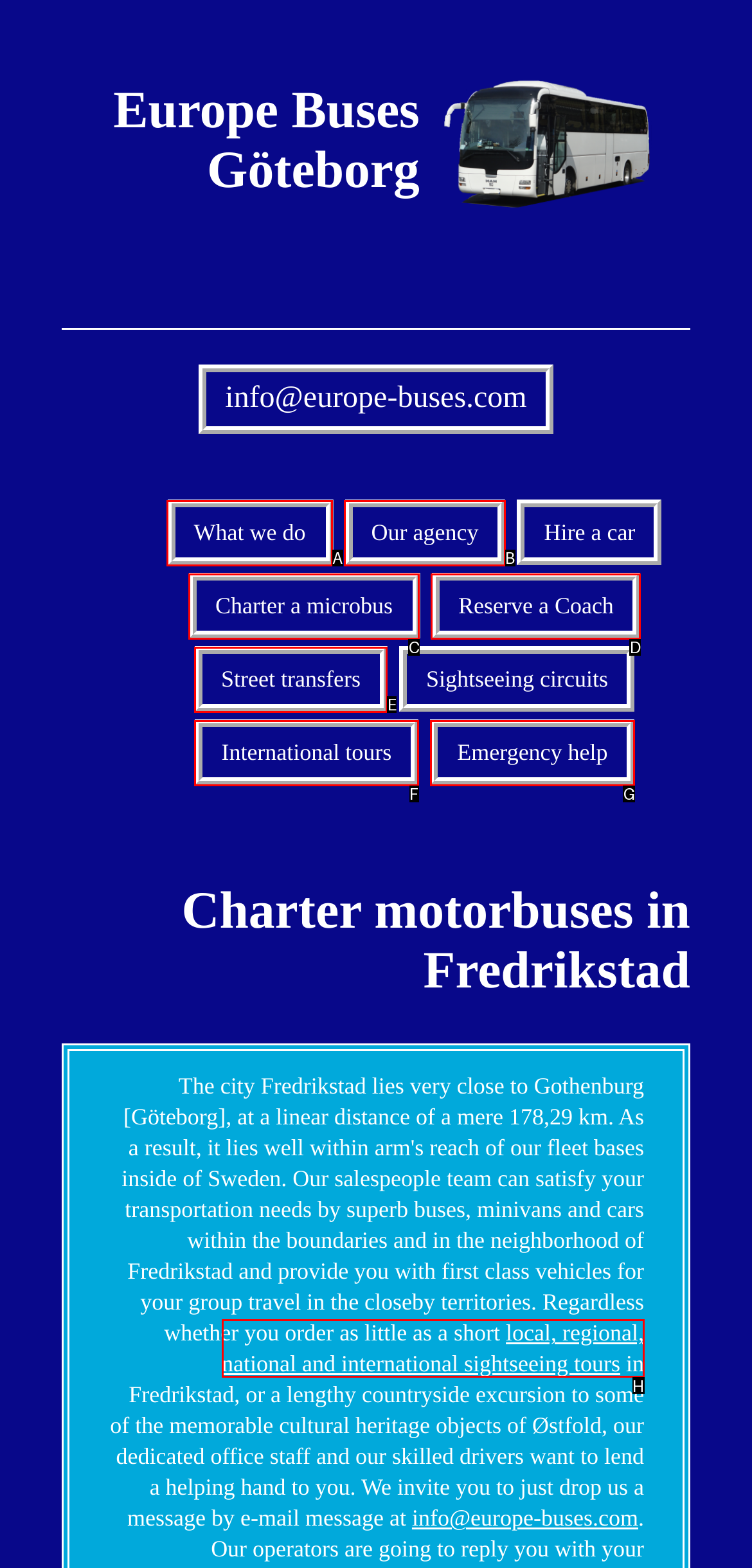Choose the UI element you need to click to carry out the task: Learn about what the company does.
Respond with the corresponding option's letter.

A